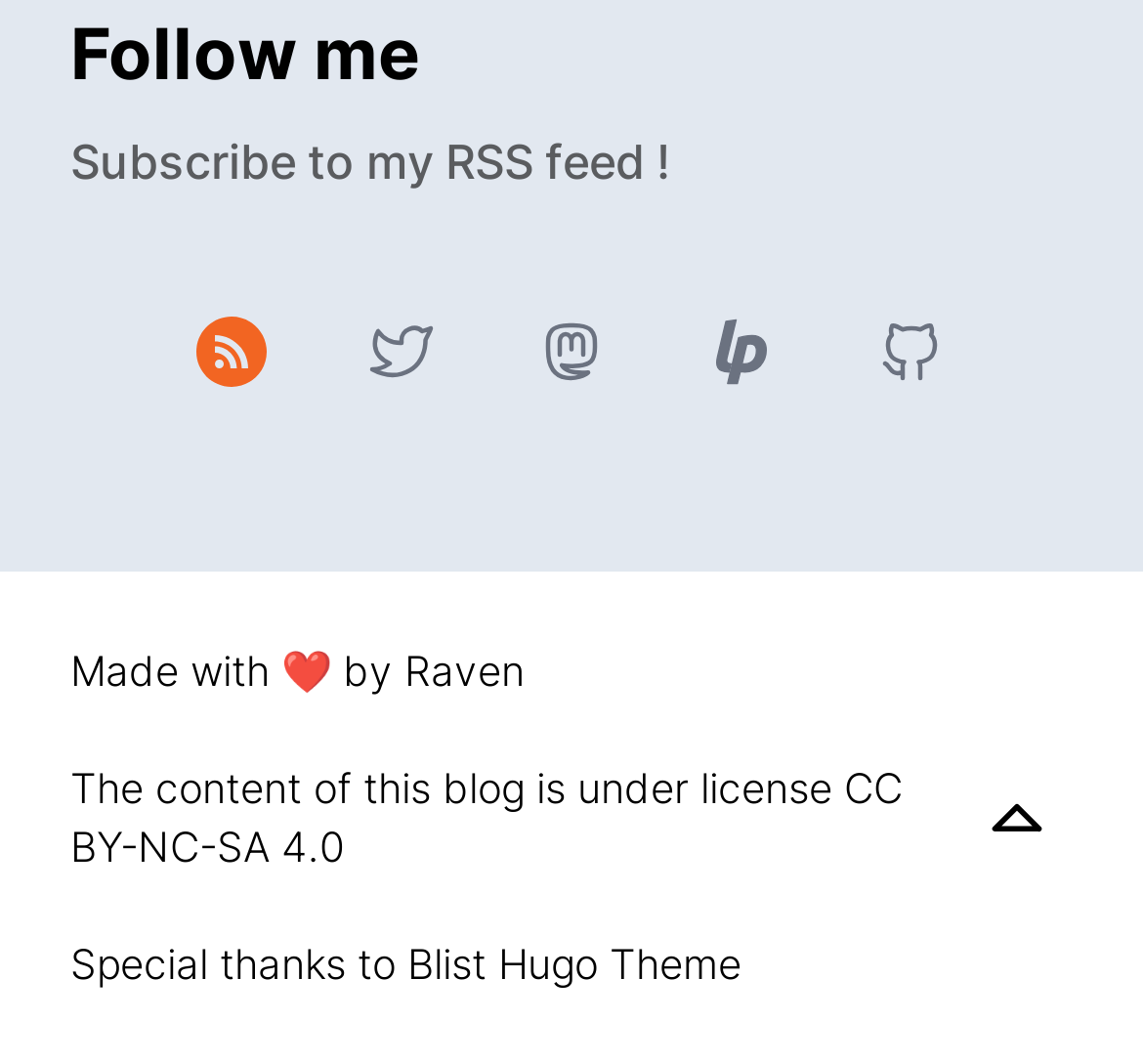Please provide the bounding box coordinates for the element that needs to be clicked to perform the instruction: "Follow me". The coordinates must consist of four float numbers between 0 and 1, formatted as [left, top, right, bottom].

[0.062, 0.011, 0.367, 0.091]